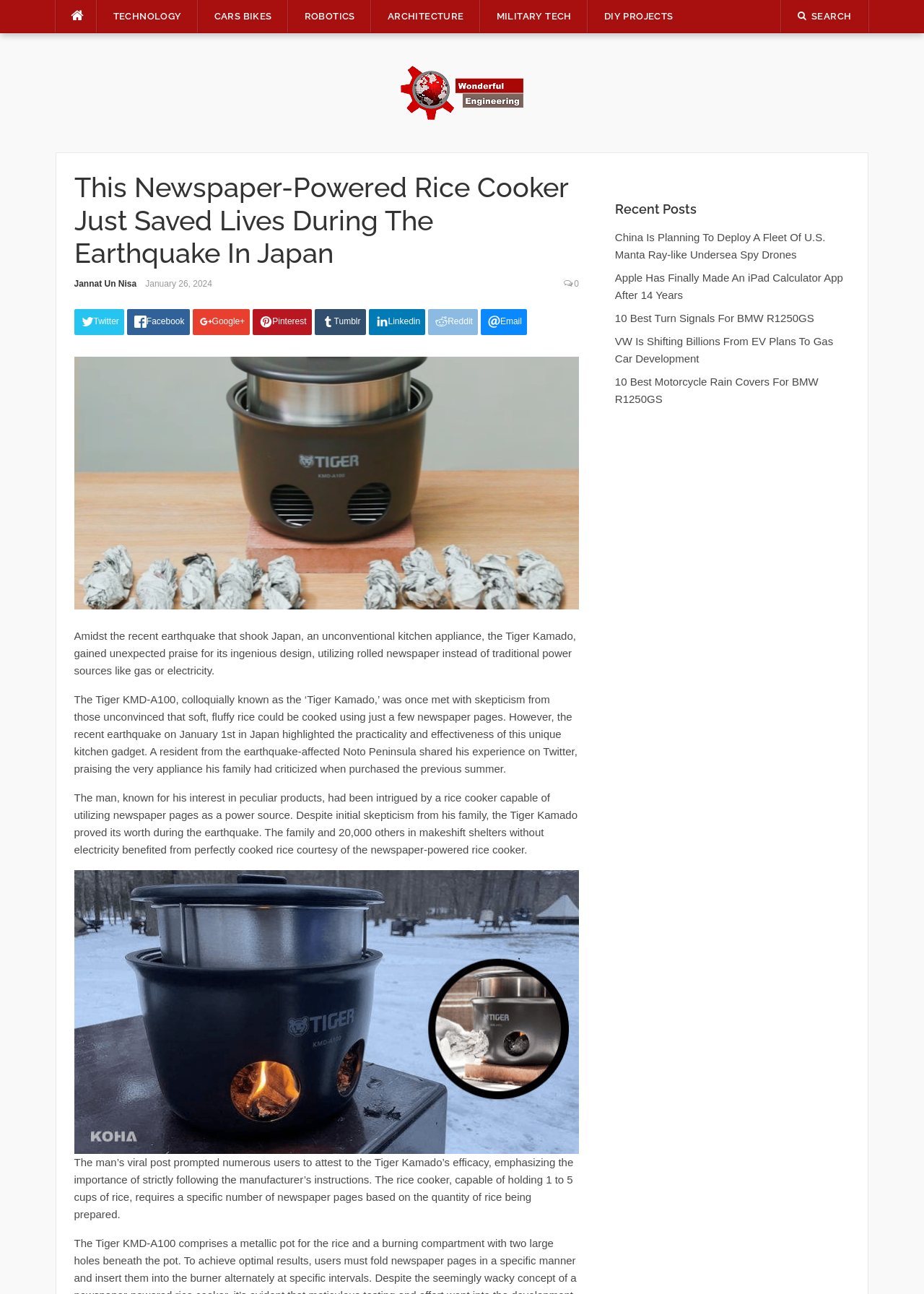Find the bounding box coordinates of the area to click in order to follow the instruction: "Clear the search field".

None